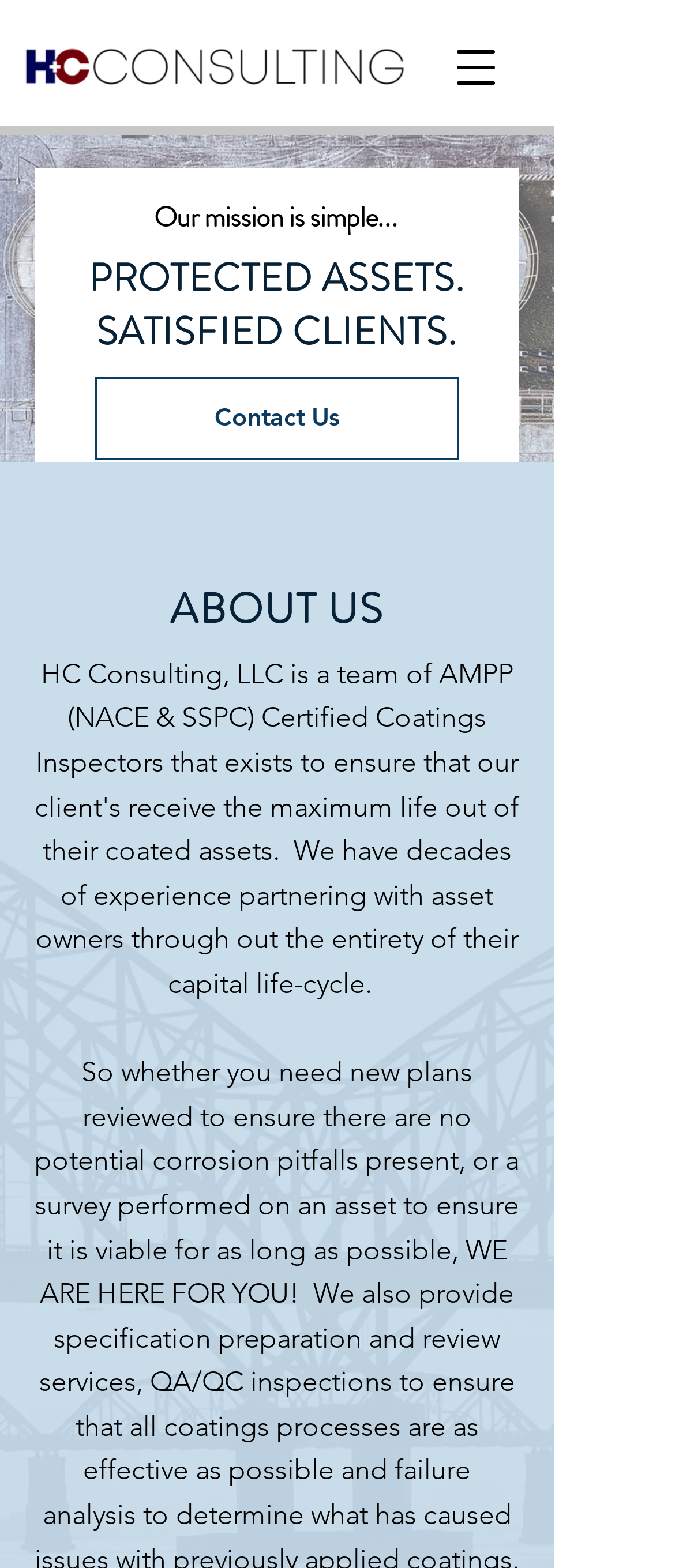Please analyze the image and give a detailed answer to the question:
What is the background image?

The background image can be found behind the text 'Our mission is simple...' and the heading 'PROTECTED ASSETS. SATISFIED CLIENTS.', which suggests that the background image is 'HC_bg.jpg'.